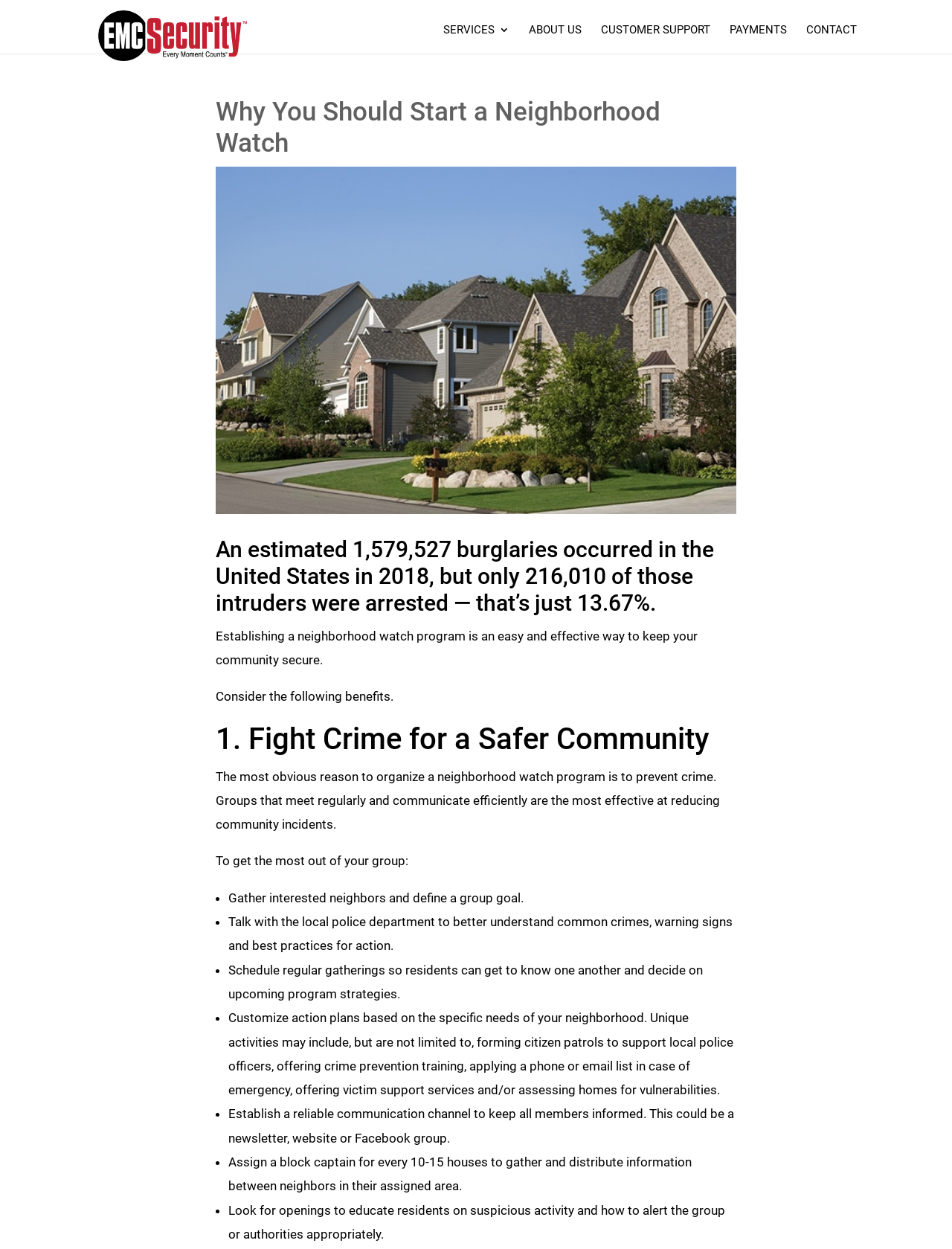What is the purpose of assigning a block captain?
Provide a detailed and well-explained answer to the question.

According to the list item 'Assign a block captain for every 10-15 houses to gather and distribute information between neighbors in their assigned area.', the purpose of assigning a block captain is to gather and distribute information between neighbors in their assigned area.